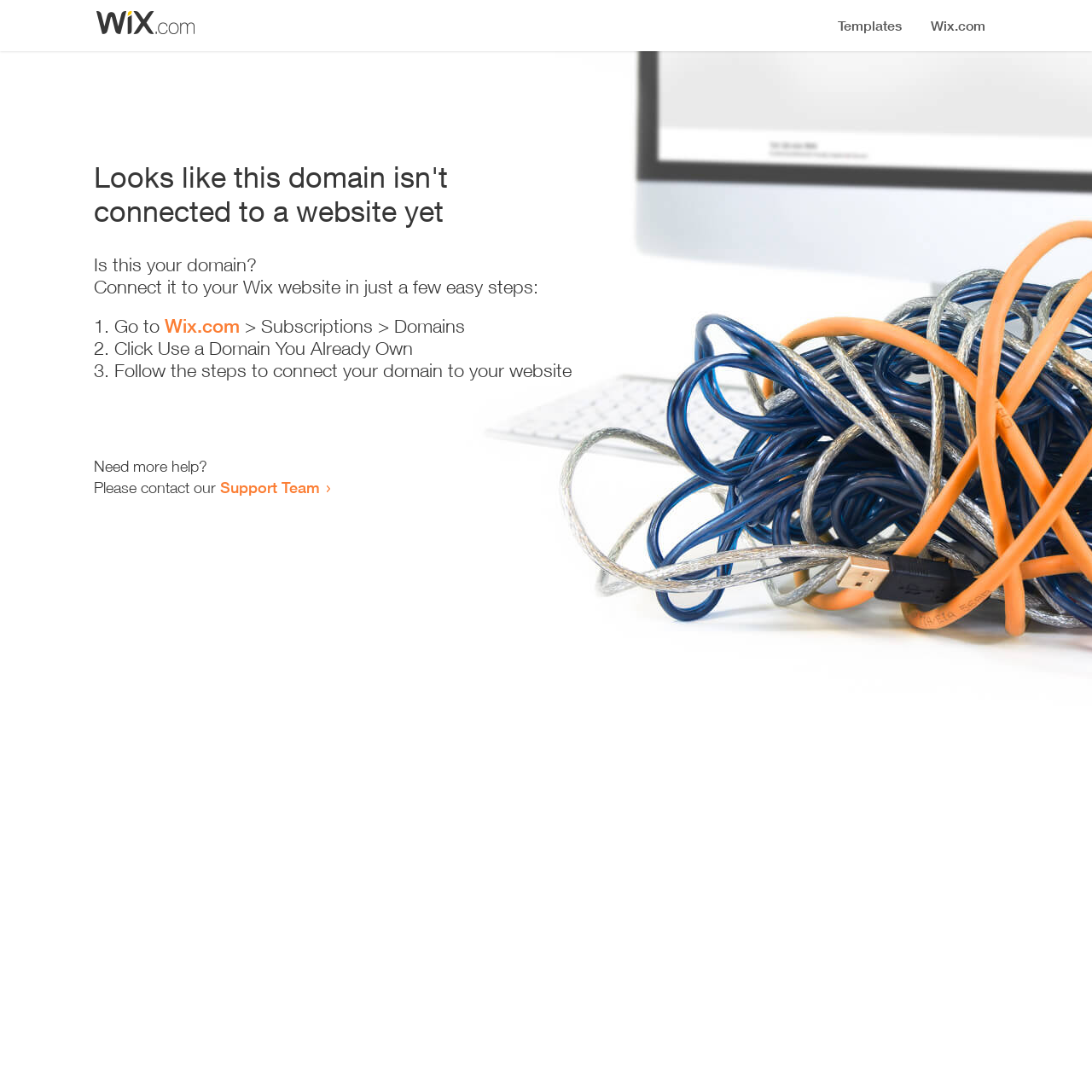Where can the user go to connect their domain to their website?
Using the information from the image, answer the question thoroughly.

The webpage provides a link 'Wix.com' with the instruction 'Go to', suggesting that the user can go to Wix.com to connect their domain to their website.